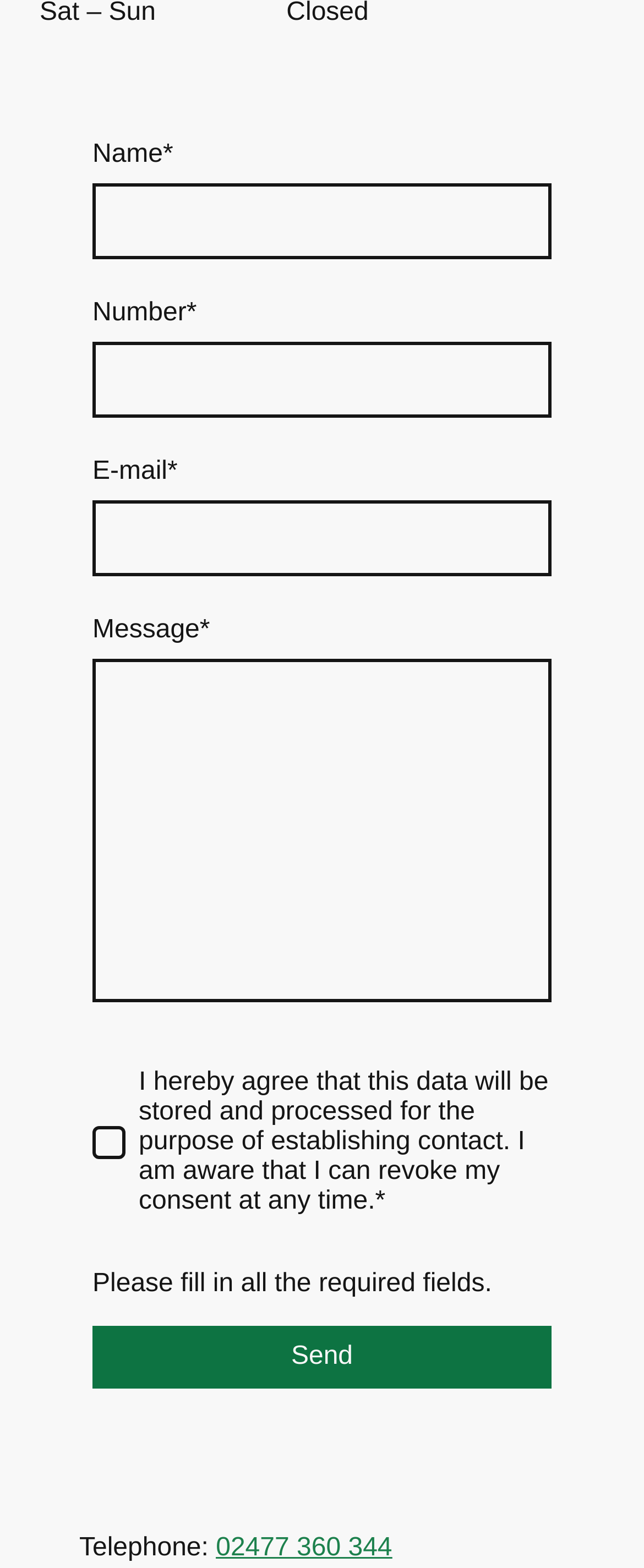Please provide a brief answer to the following inquiry using a single word or phrase:
What is the purpose of storing and processing data?

Establishing contact